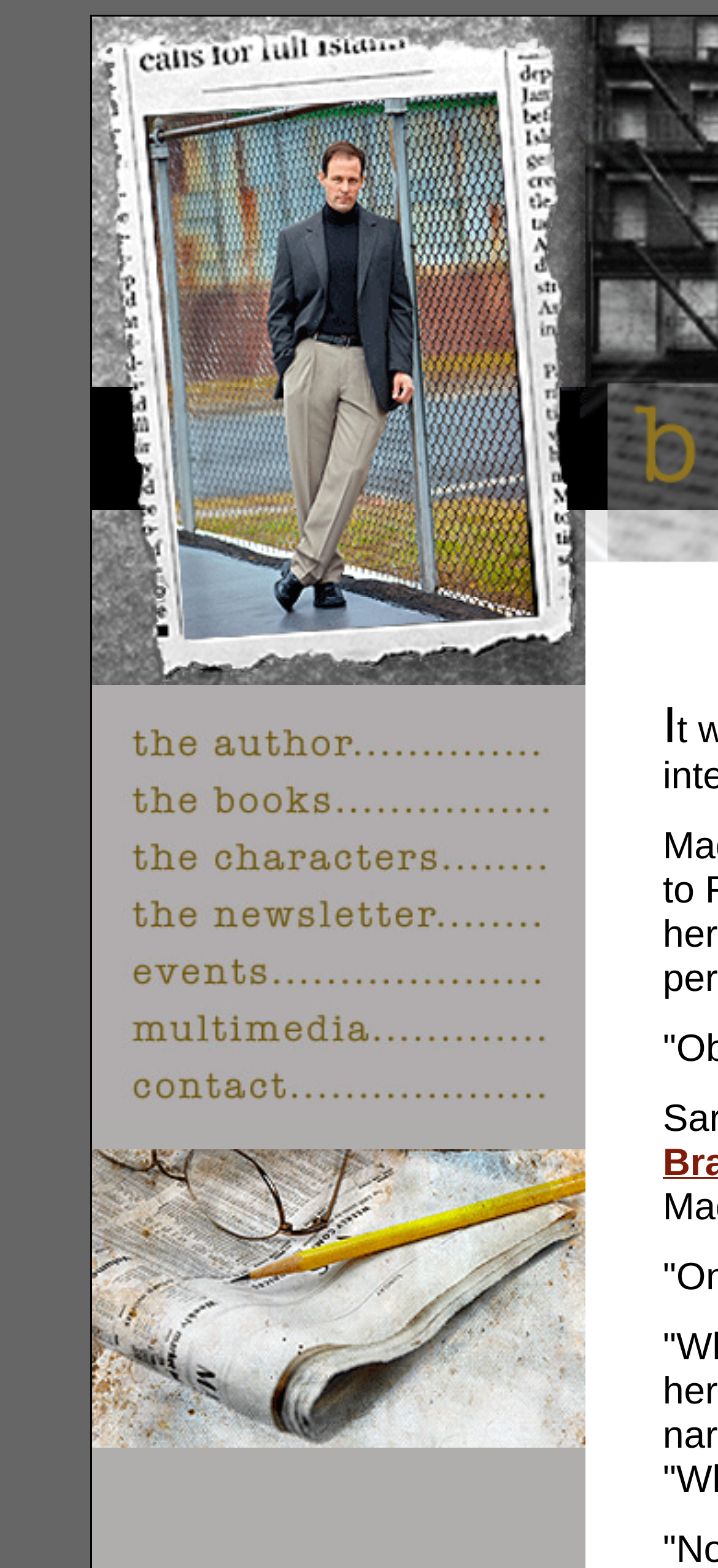Identify the bounding box coordinates for the UI element mentioned here: "alt="contact"". Provide the coordinates as four float values between 0 and 1, i.e., [left, top, right, bottom].

[0.128, 0.697, 0.815, 0.717]